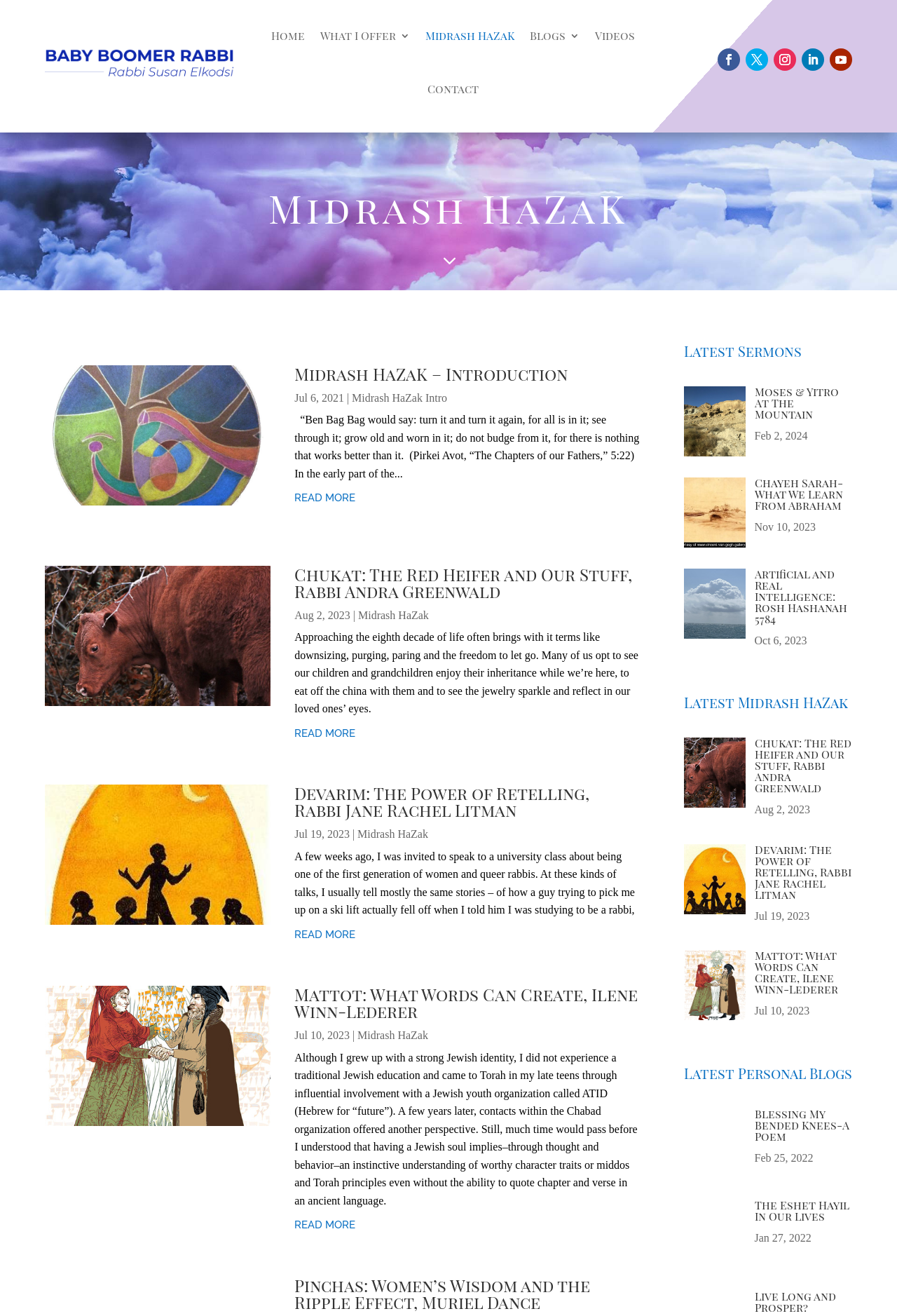Could you determine the bounding box coordinates of the clickable element to complete the instruction: "Read more about 'Midrash HaZaK – Introduction'"? Provide the coordinates as four float numbers between 0 and 1, i.e., [left, top, right, bottom].

[0.328, 0.372, 0.713, 0.386]